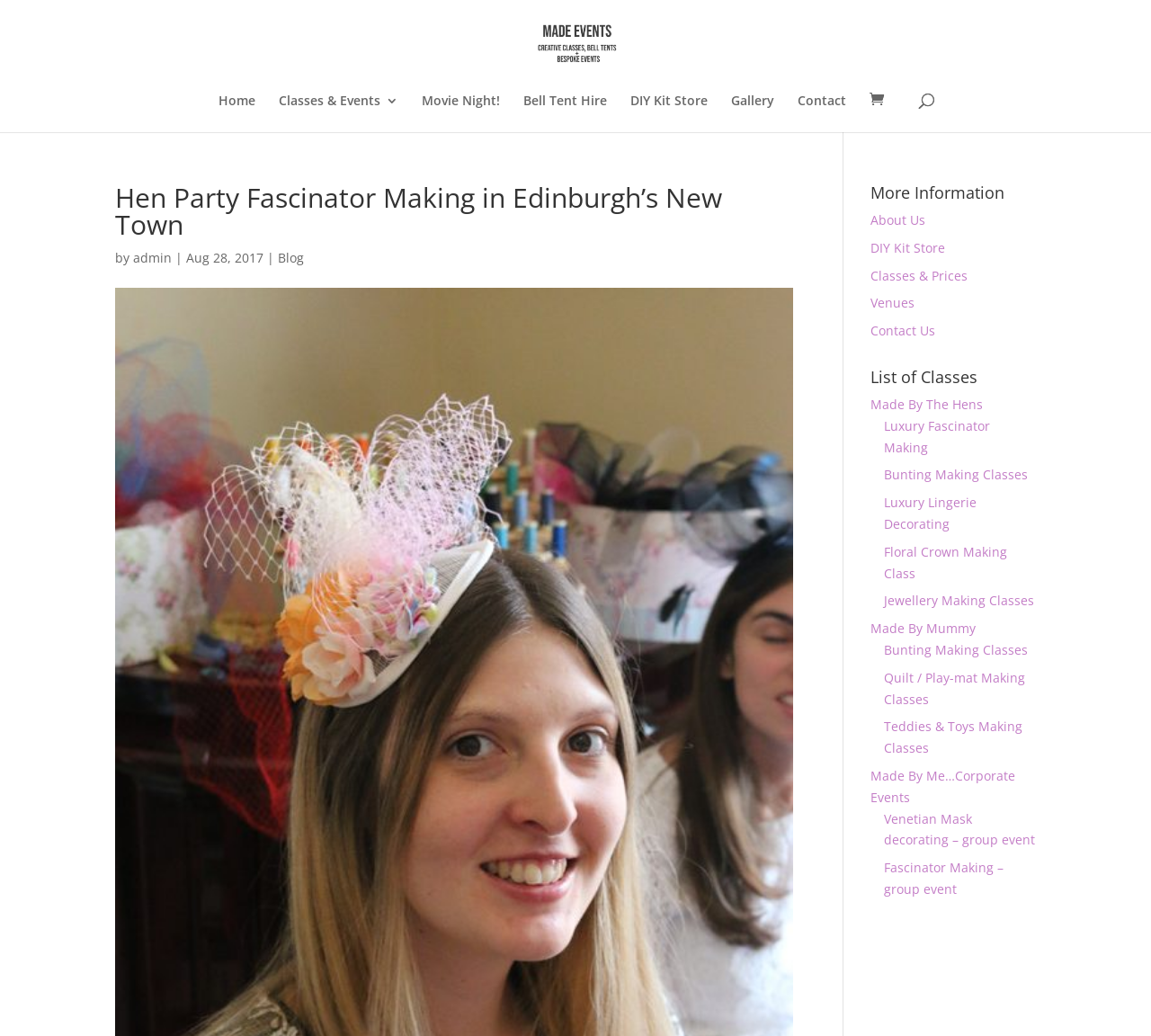Identify the bounding box coordinates of the clickable region required to complete the instruction: "Learn more about 'Luxury Fascinator Making' class". The coordinates should be given as four float numbers within the range of 0 and 1, i.e., [left, top, right, bottom].

[0.768, 0.403, 0.86, 0.44]